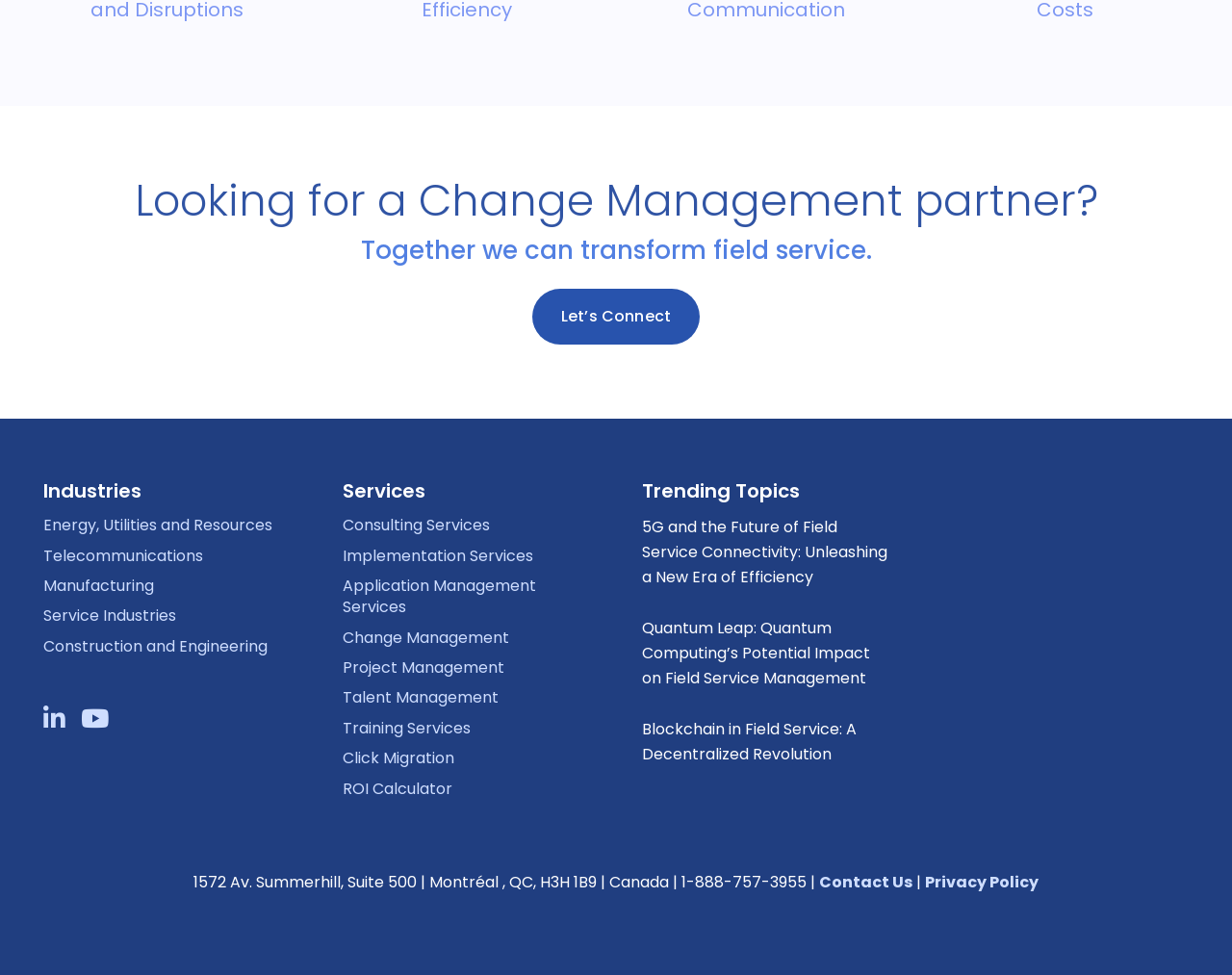Please determine the bounding box coordinates of the clickable area required to carry out the following instruction: "Contact Us". The coordinates must be four float numbers between 0 and 1, represented as [left, top, right, bottom].

[0.665, 0.893, 0.741, 0.916]